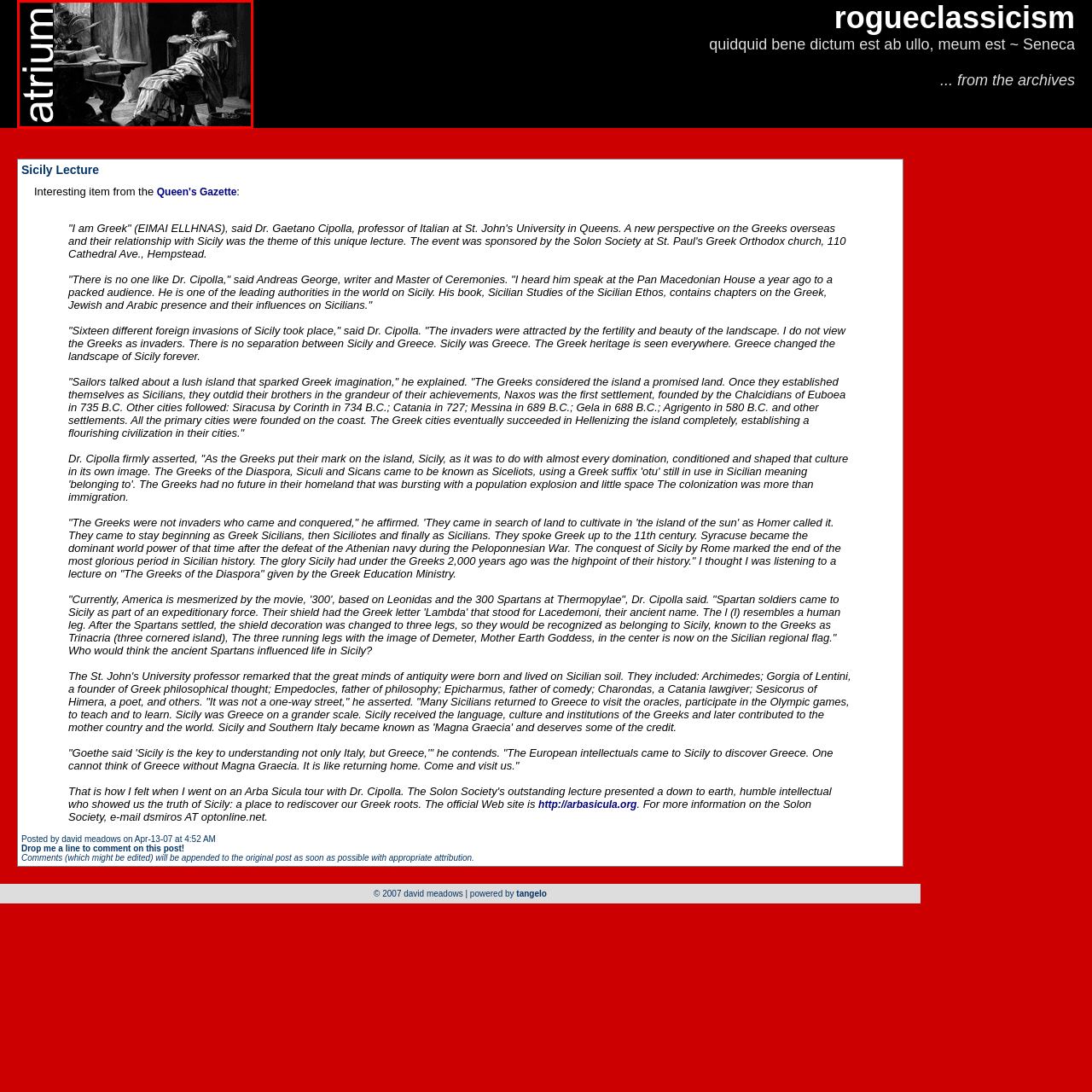View the image surrounded by the red border, What is the figure in the image engaged in?
 Answer using a single word or phrase.

Contemplation or conversation